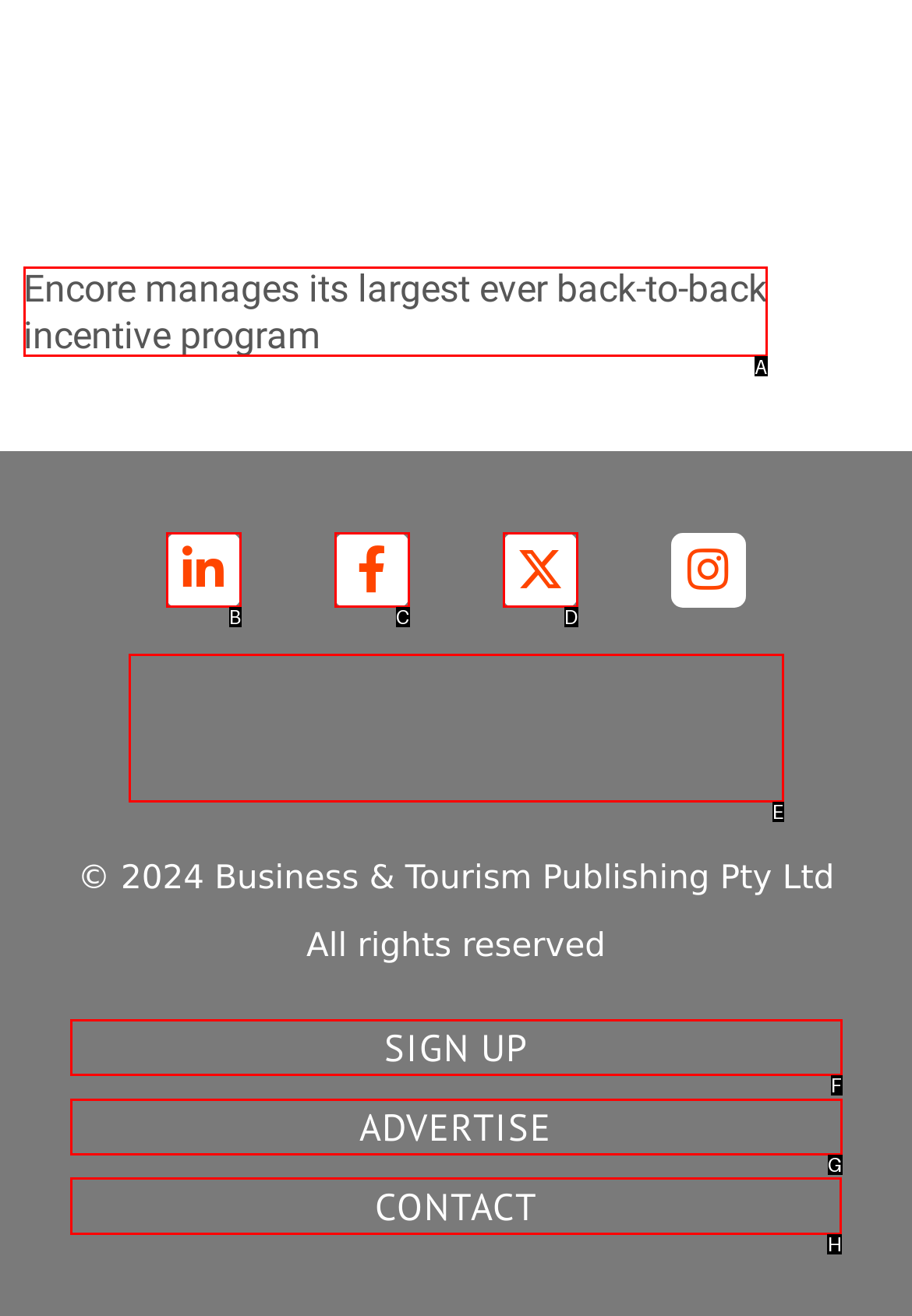Which HTML element should be clicked to complete the following task: Contact the website?
Answer with the letter corresponding to the correct choice.

H